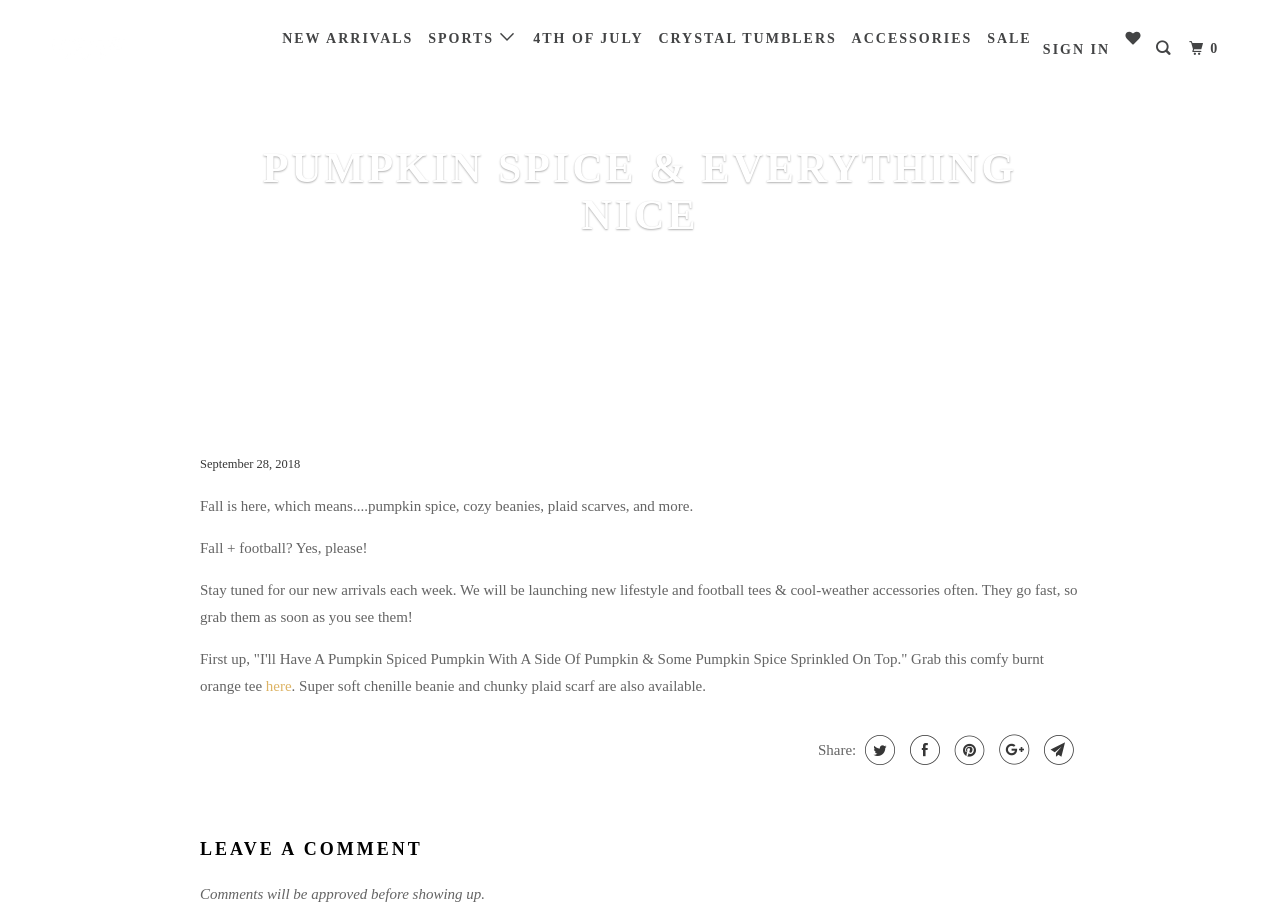Please identify the bounding box coordinates of the area that needs to be clicked to fulfill the following instruction: "Read more about pumpkin spice."

[0.208, 0.736, 0.228, 0.754]